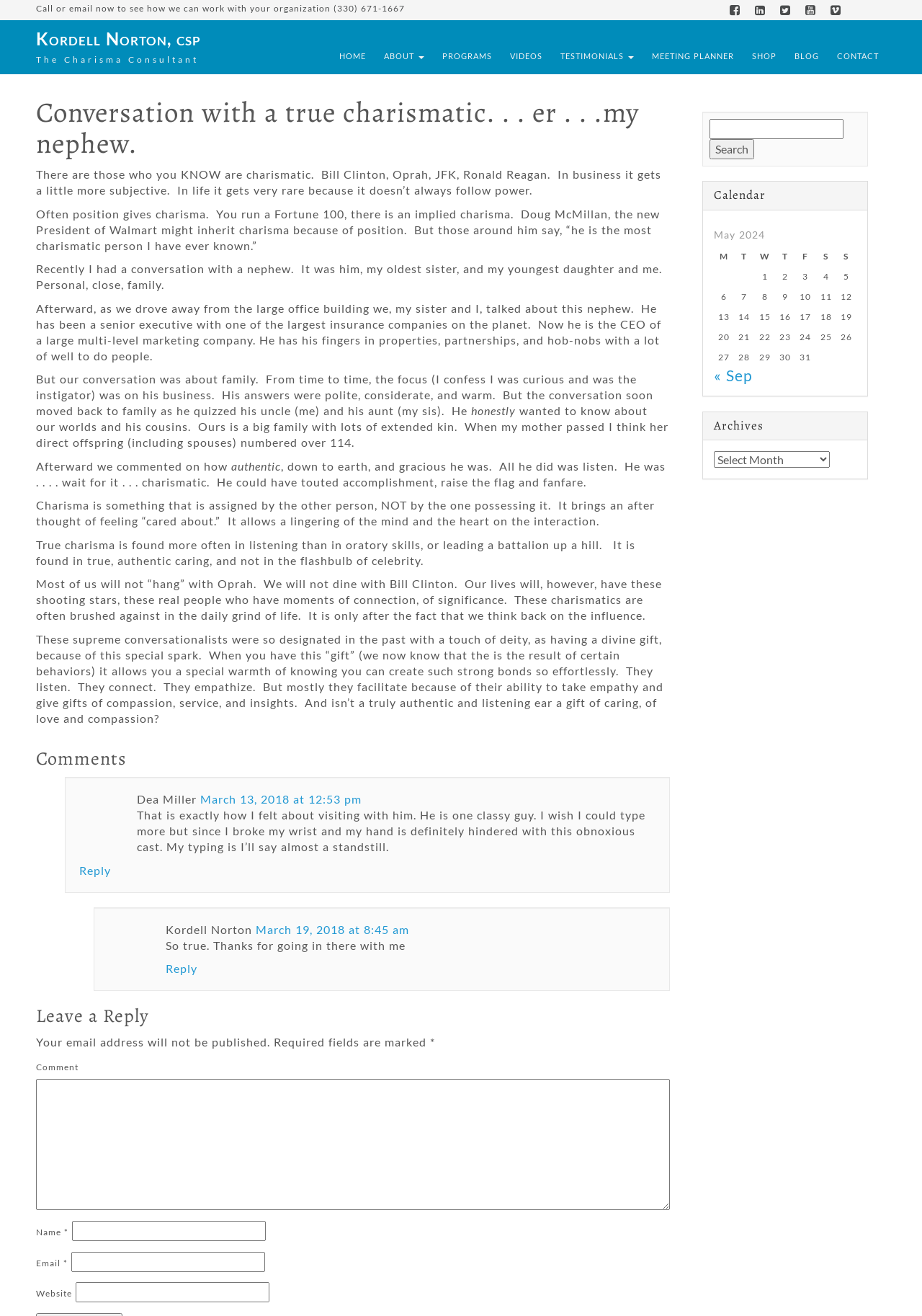Locate the bounding box coordinates of the segment that needs to be clicked to meet this instruction: "Click the 'HOME' link".

[0.36, 0.029, 0.405, 0.056]